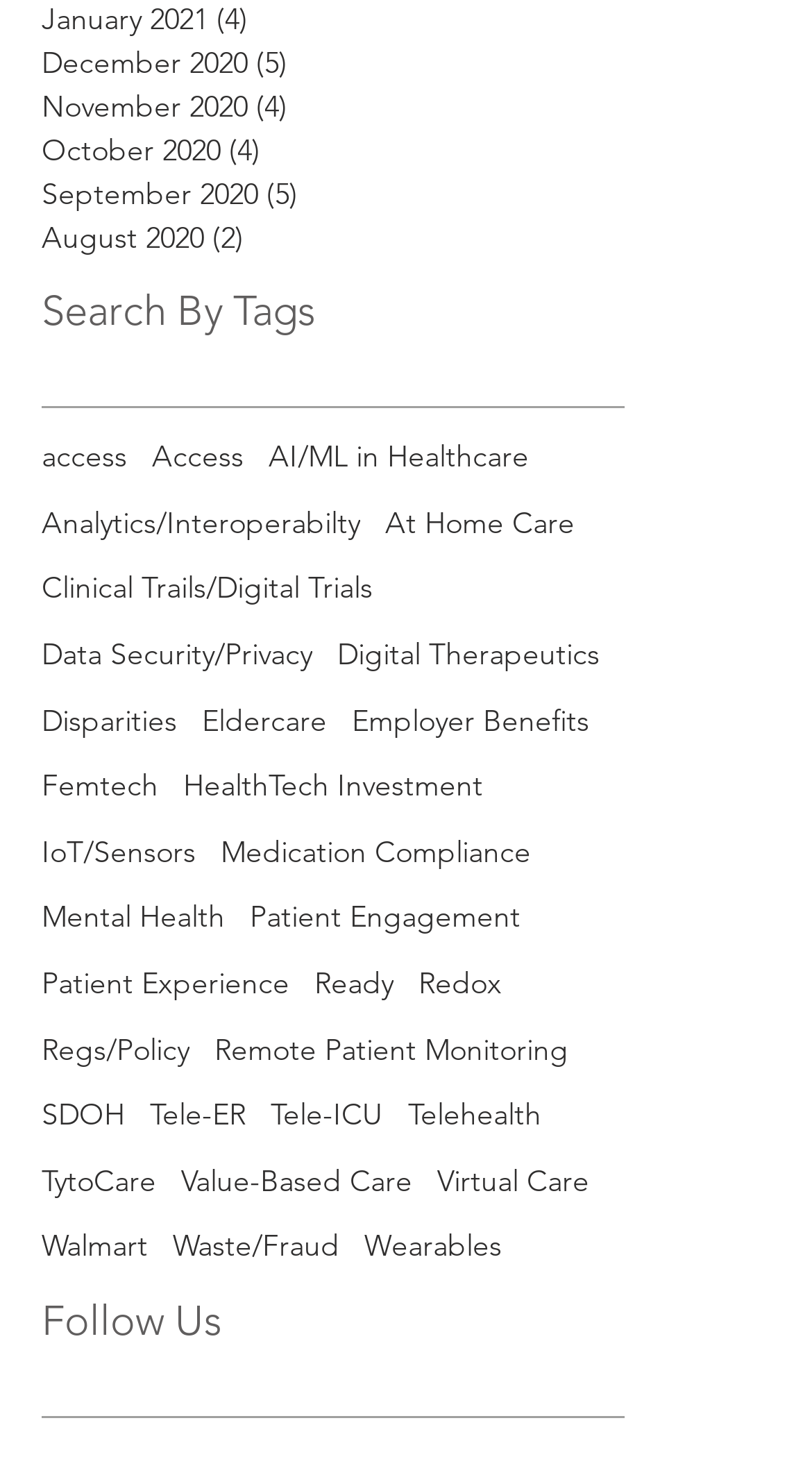Determine the bounding box coordinates of the area to click in order to meet this instruction: "Explore AI/ML in Healthcare".

[0.331, 0.299, 0.651, 0.326]